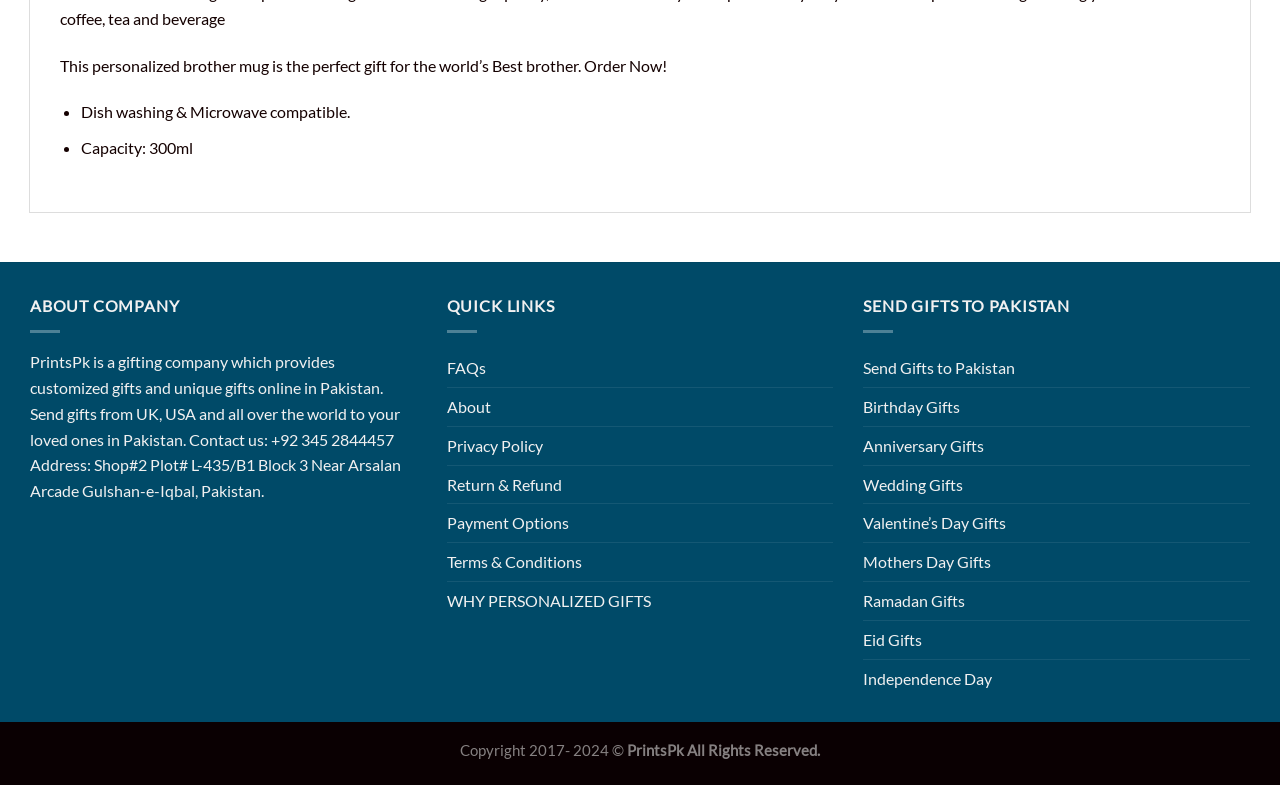Answer the question using only a single word or phrase: 
What is the address of the company?

Shop#2 Plot# L-435/B1 Block 3 Near Arsalan Arcade Gulshan-e-Iqbal, Pakistan